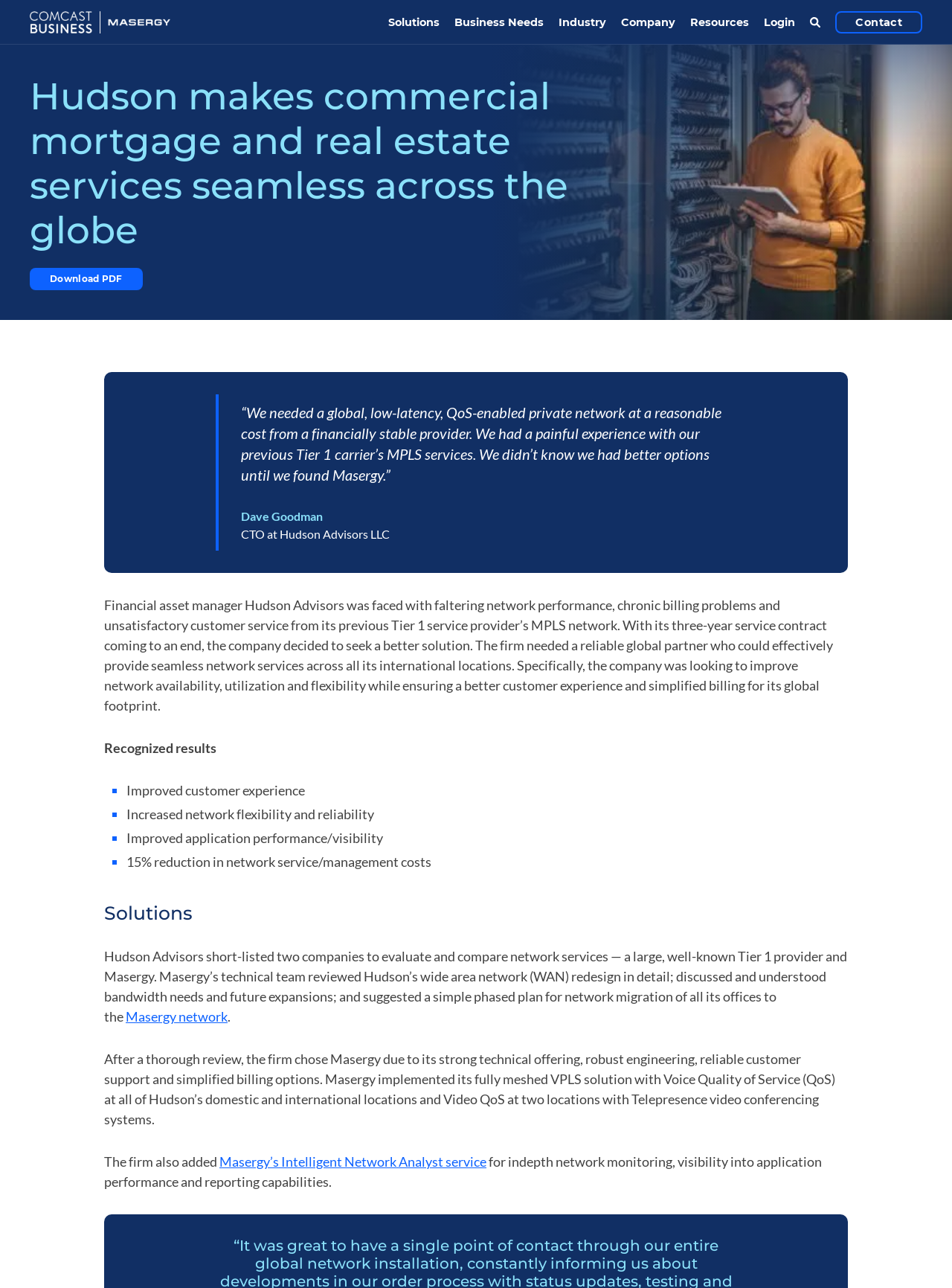Determine the bounding box coordinates of the clickable area required to perform the following instruction: "Click the 'Contact' button". The coordinates should be represented as four float numbers between 0 and 1: [left, top, right, bottom].

[0.87, 0.009, 0.977, 0.026]